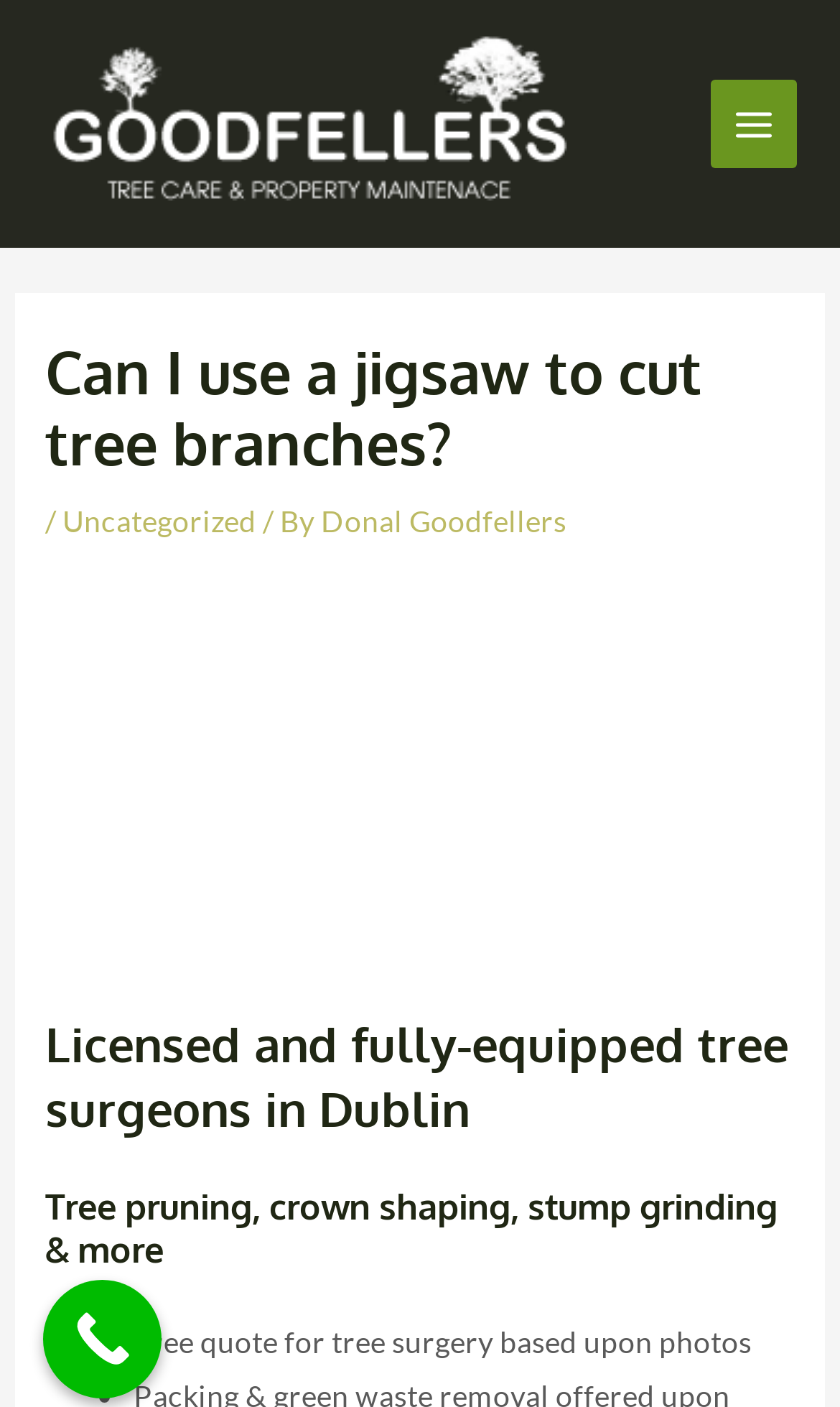Using the information in the image, give a detailed answer to the following question: What is the name of the website?

The name of the website can be determined by looking at the image element with the description 'goodfellers.ie' at the top of the webpage, which suggests that the website is owned by Goodfellers.